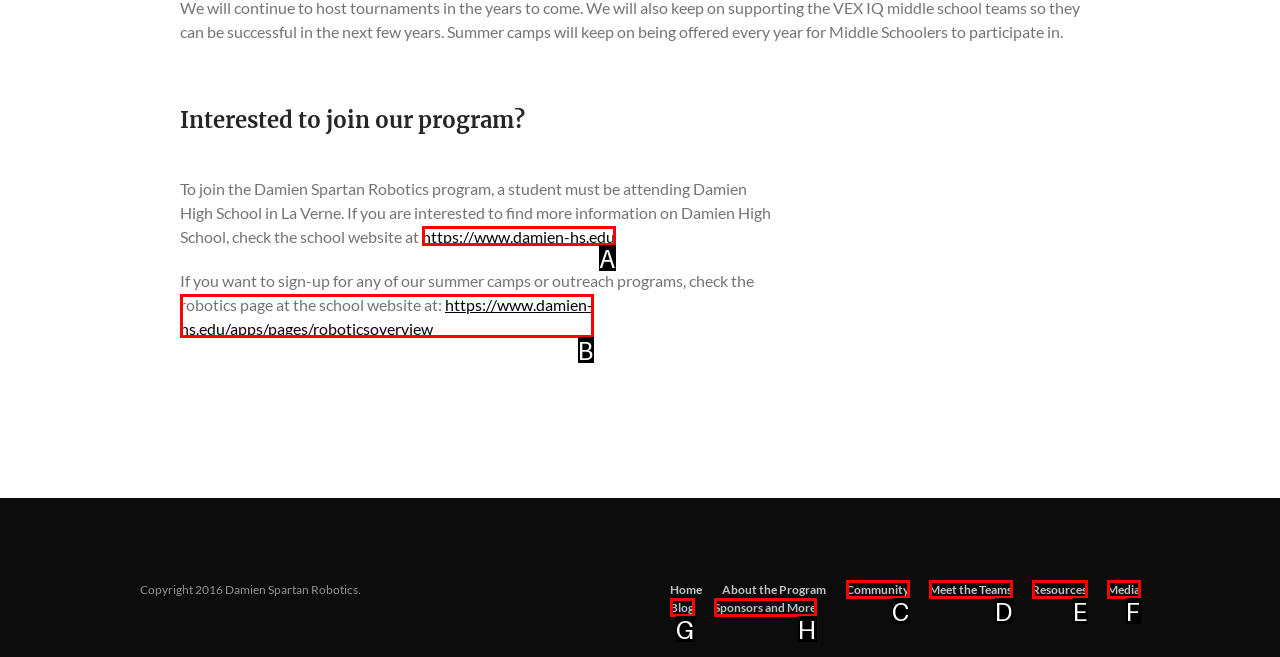Choose the option that matches the following description: Meet the Teams
Reply with the letter of the selected option directly.

D